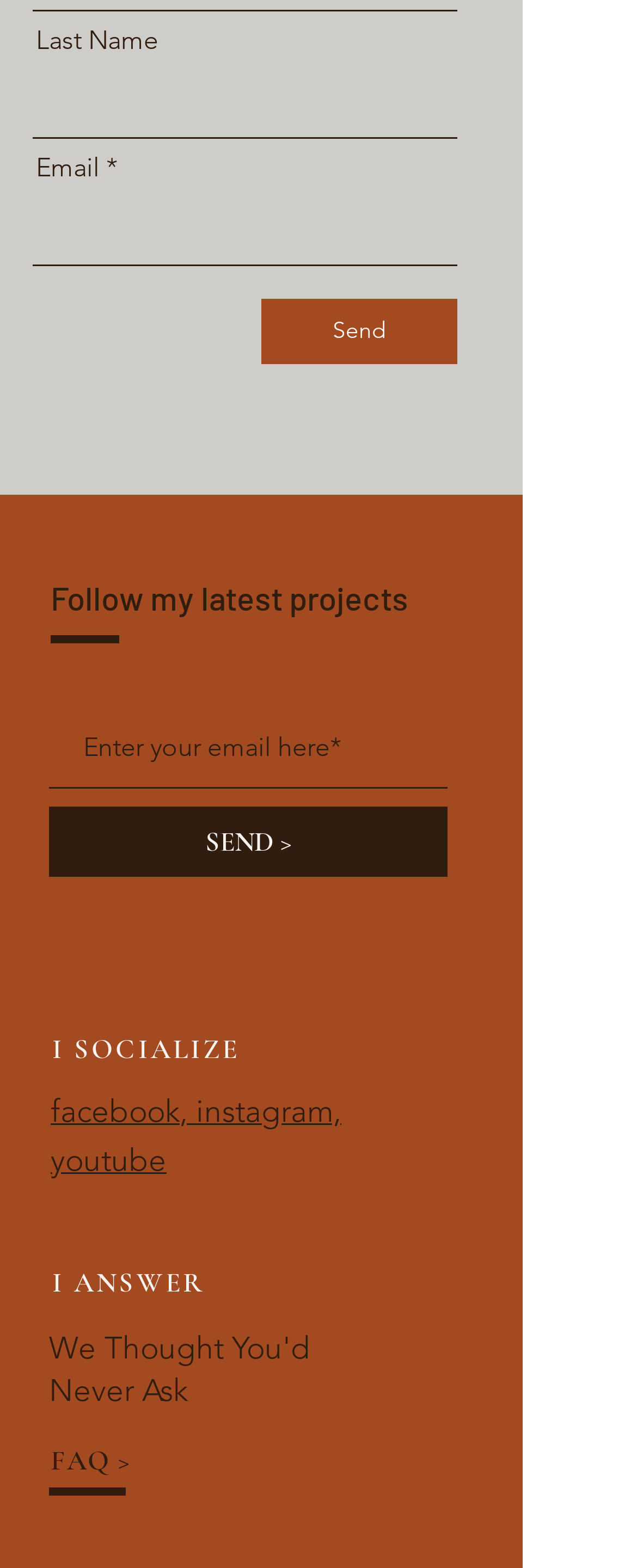Answer the question using only a single word or phrase: 
What is the purpose of the 'Send' button?

To submit email